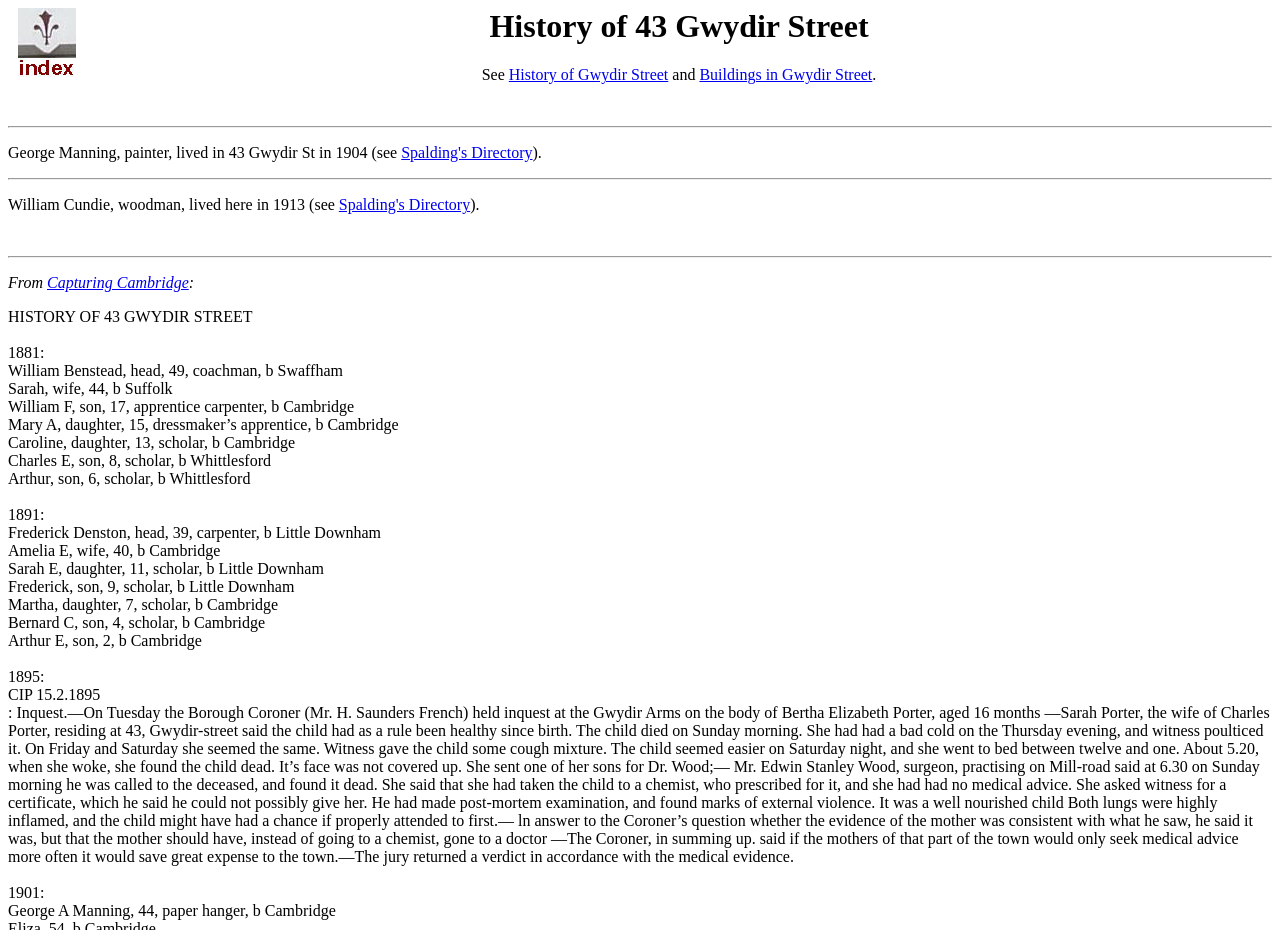Provide the text content of the webpage's main heading.

History of 43 Gwydir Street